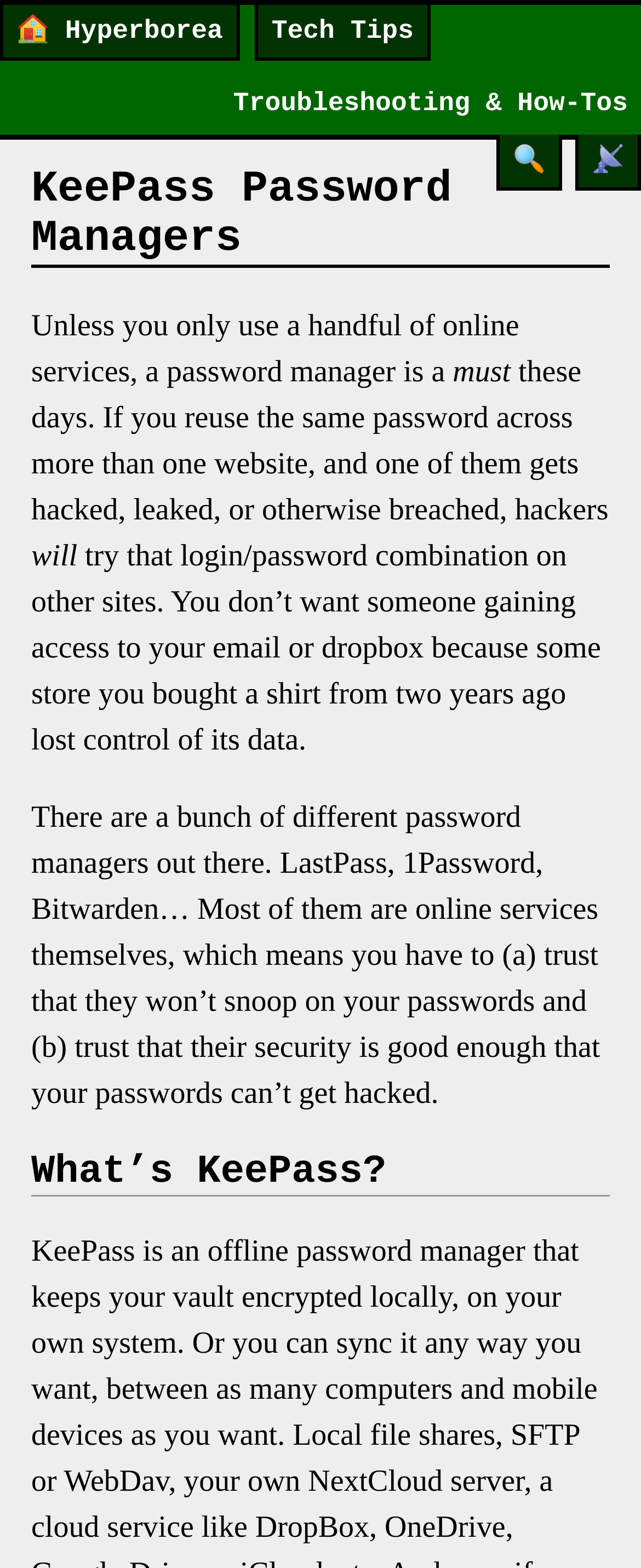Answer this question in one word or a short phrase: What is the risk of reusing passwords?

hacking